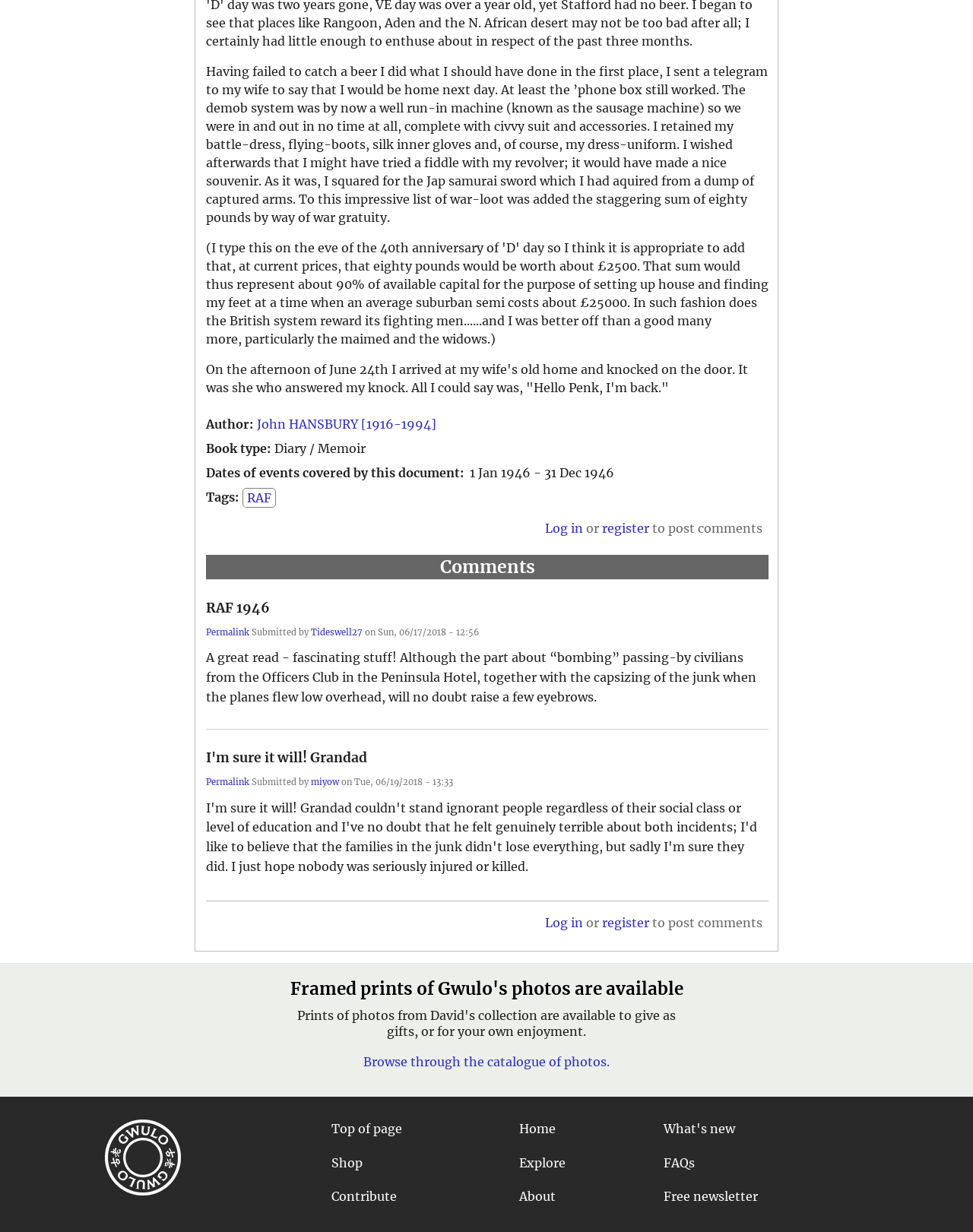What is the time period covered by this document?
Carefully analyze the image and provide a thorough answer to the question.

The time period covered by this document is mentioned in the text as '1 Jan 1946' to '31 Dec 1946' which is specified in the 'Dates of events covered by this document' section.